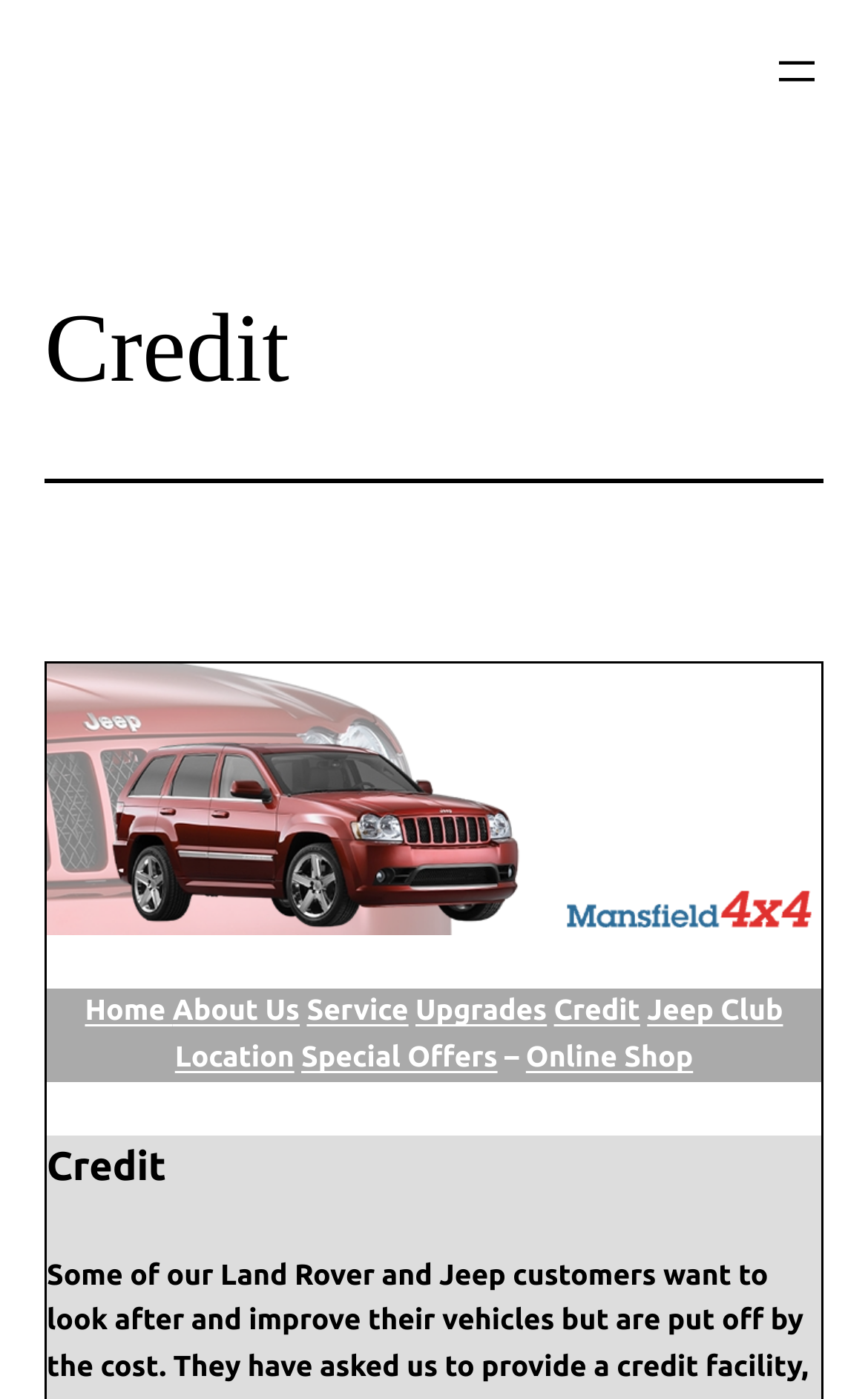Given the element description Special Offers, predict the bounding box coordinates for the UI element in the webpage screenshot. The format should be (top-left x, top-left y, bottom-right x, bottom-right y), and the values should be between 0 and 1.

[0.347, 0.745, 0.573, 0.767]